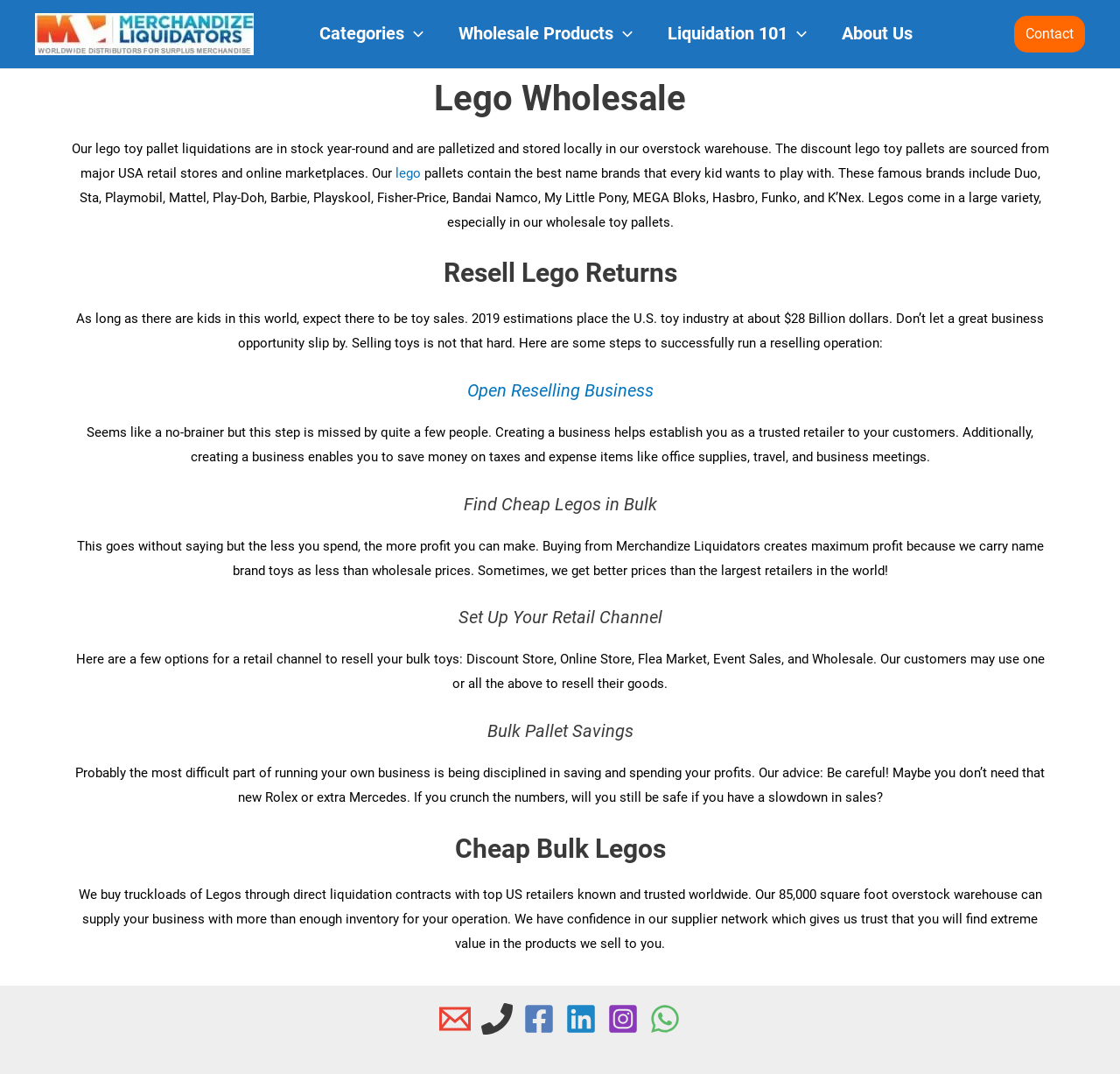Locate the bounding box coordinates of the element's region that should be clicked to carry out the following instruction: "Click on the 'Categories' link". The coordinates need to be four float numbers between 0 and 1, i.e., [left, top, right, bottom].

[0.27, 0.019, 0.394, 0.043]